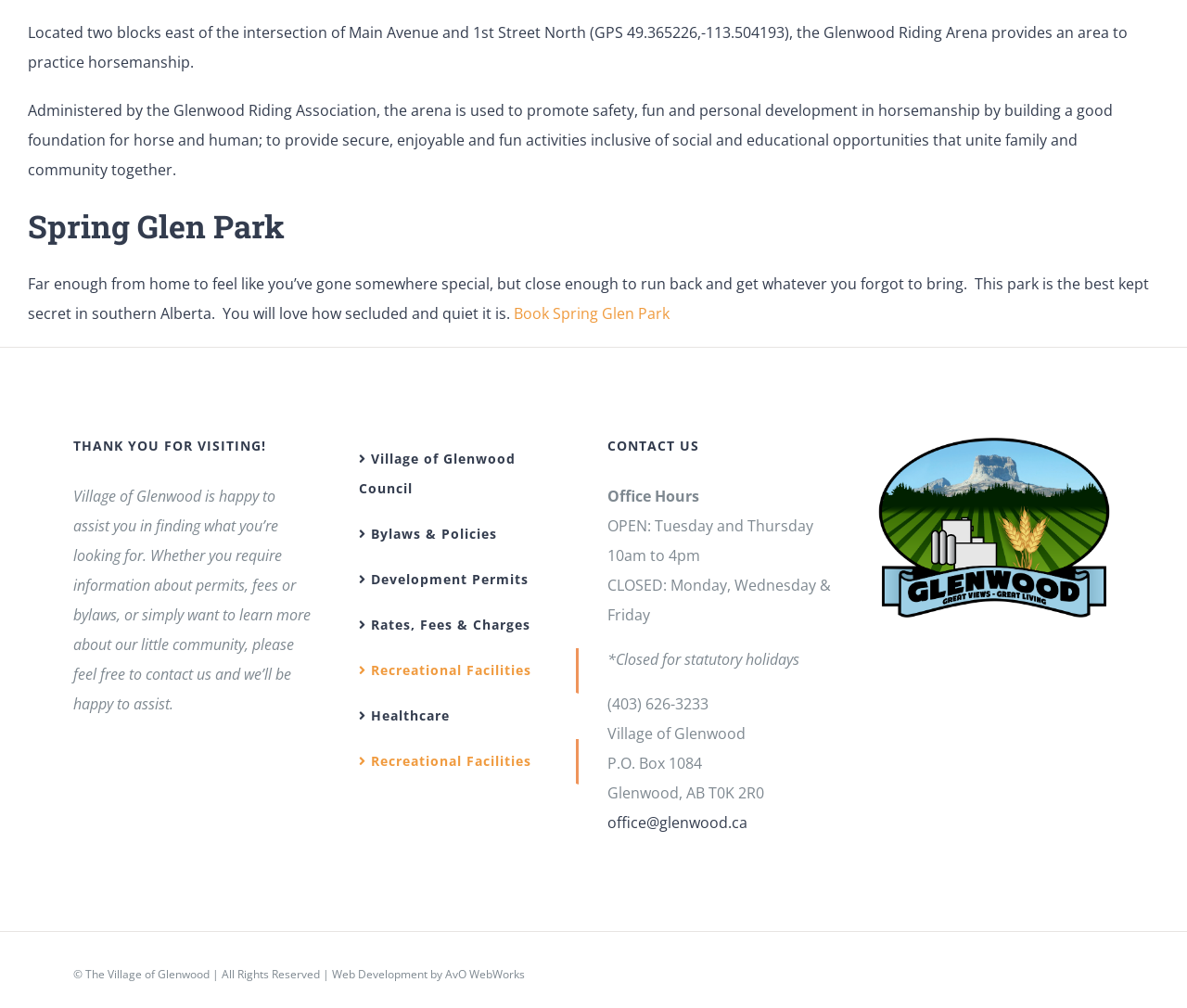What are the office hours of the Village of Glenwood?
Respond to the question with a single word or phrase according to the image.

Tuesday and Thursday 10am to 4pm